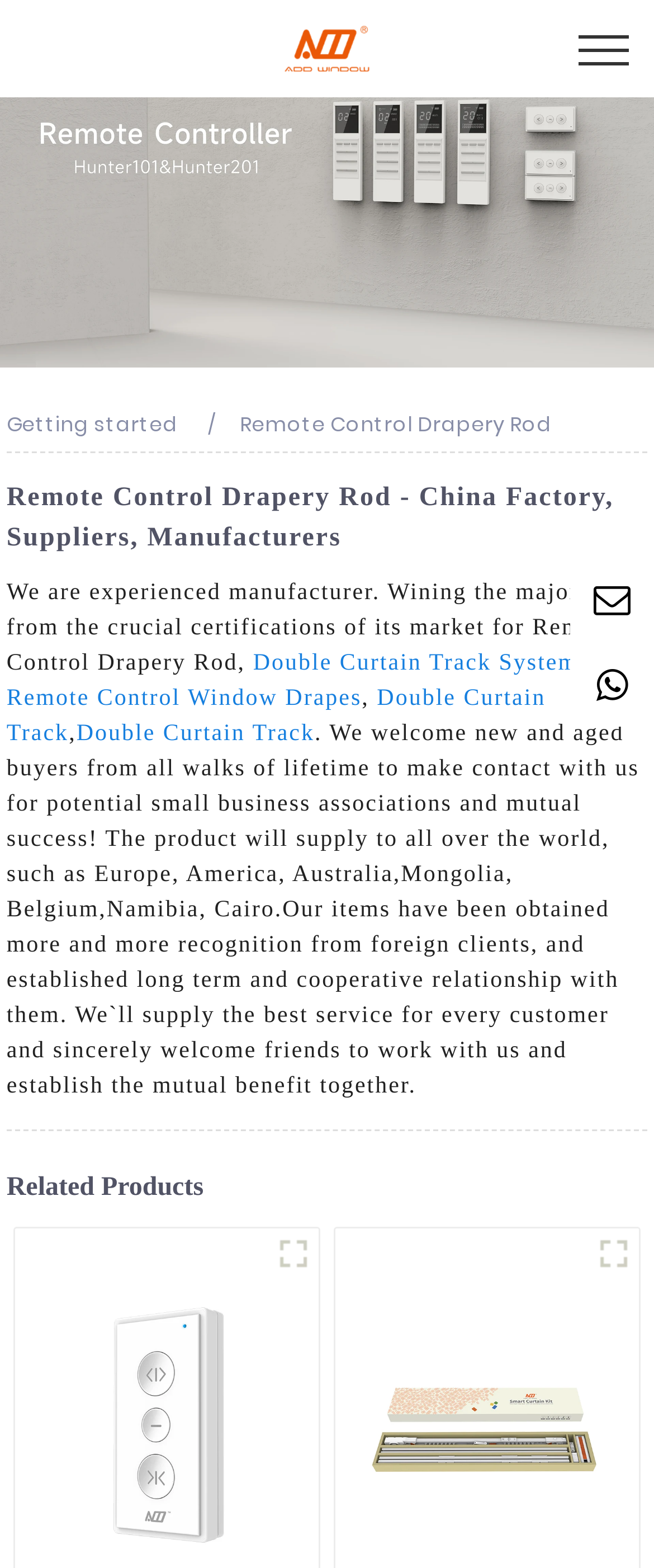Pinpoint the bounding box coordinates of the element you need to click to execute the following instruction: "Explore related products". The bounding box should be represented by four float numbers between 0 and 1, in the format [left, top, right, bottom].

[0.01, 0.749, 0.99, 0.768]